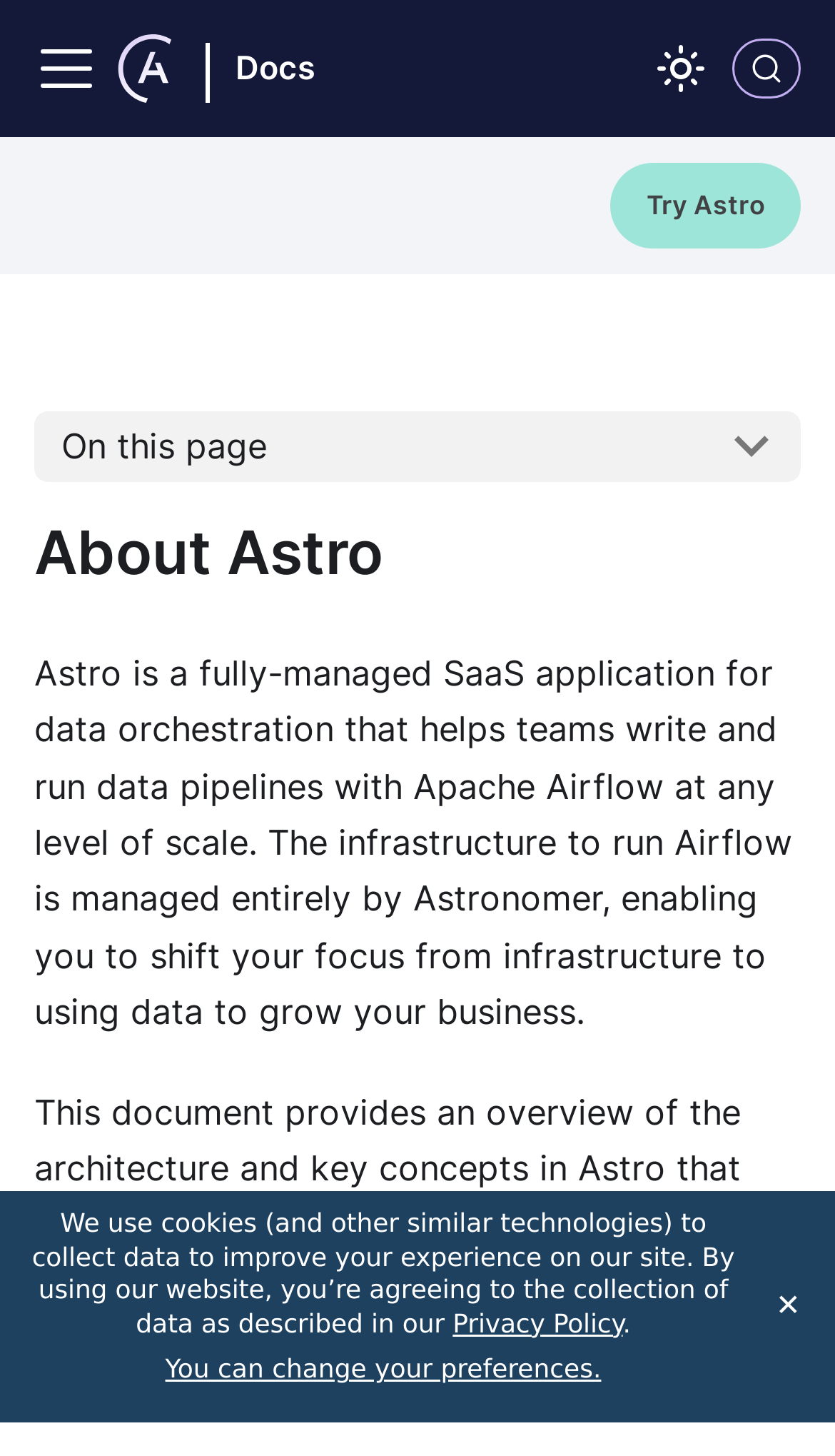What can I do to get started with Astro?
Using the image as a reference, give an elaborate response to the question.

According to the webpage, to get started with Astro, I can start a trial, which is mentioned in the link 'Start a trial'.